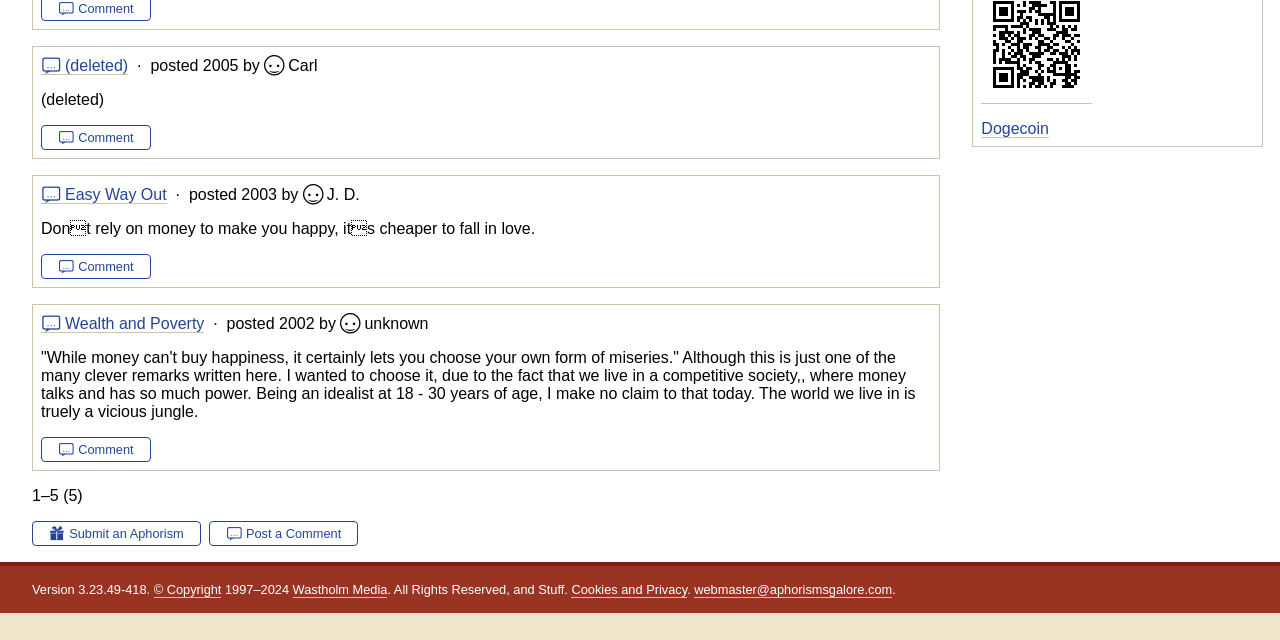Please find the bounding box coordinates (top-left x, top-left y, bottom-right x, bottom-right y) in the screenshot for the UI element described as follows: © Copyright

[0.12, 0.909, 0.173, 0.934]